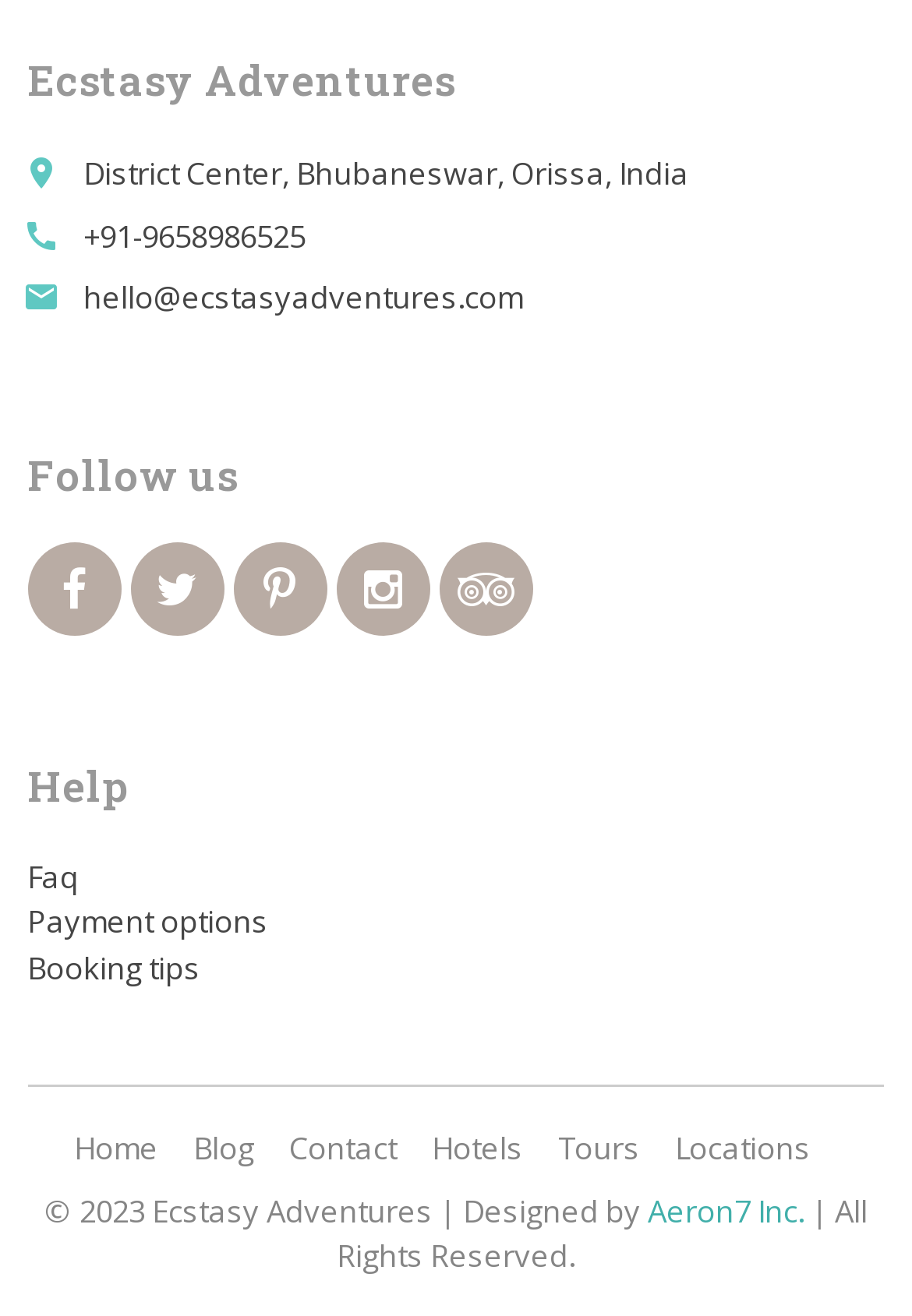What is the location of the company?
Carefully examine the image and provide a detailed answer to the question.

The location of the company can be found in the first article section, which is 'District Center, Bhubaneswar, Orissa, India'.